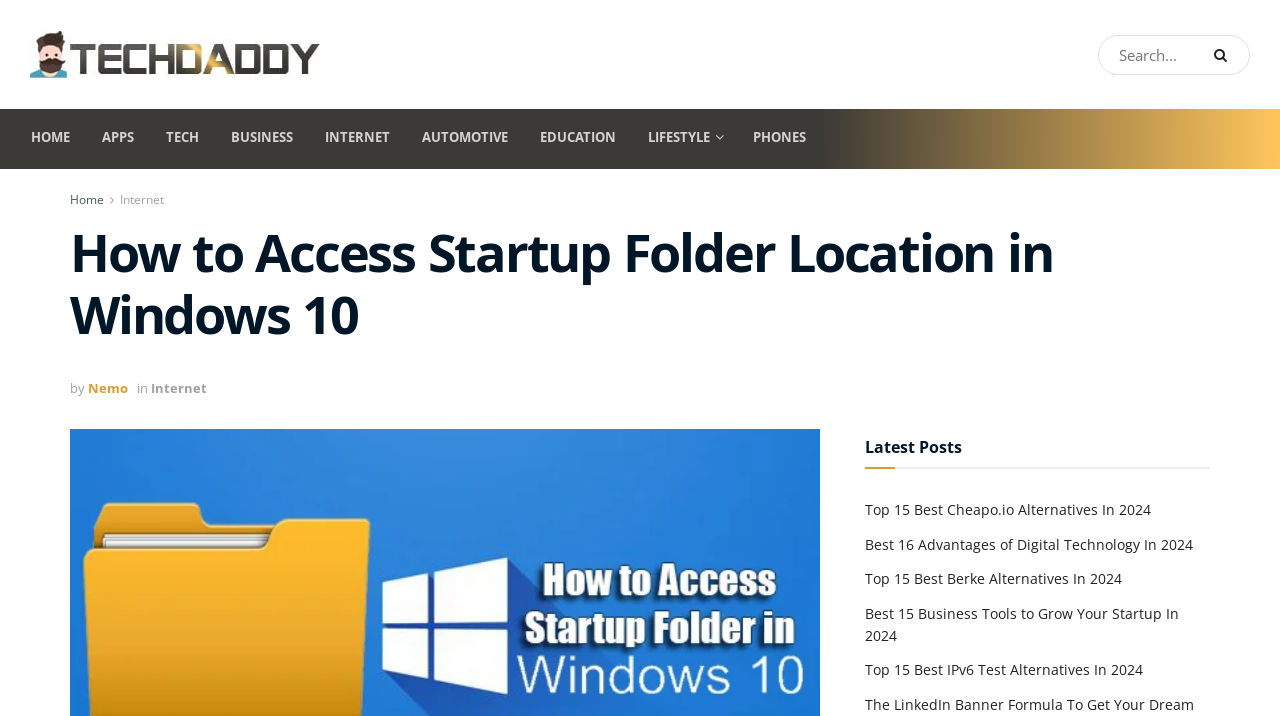Please answer the following question using a single word or phrase: 
What is the purpose of the textbox?

Search